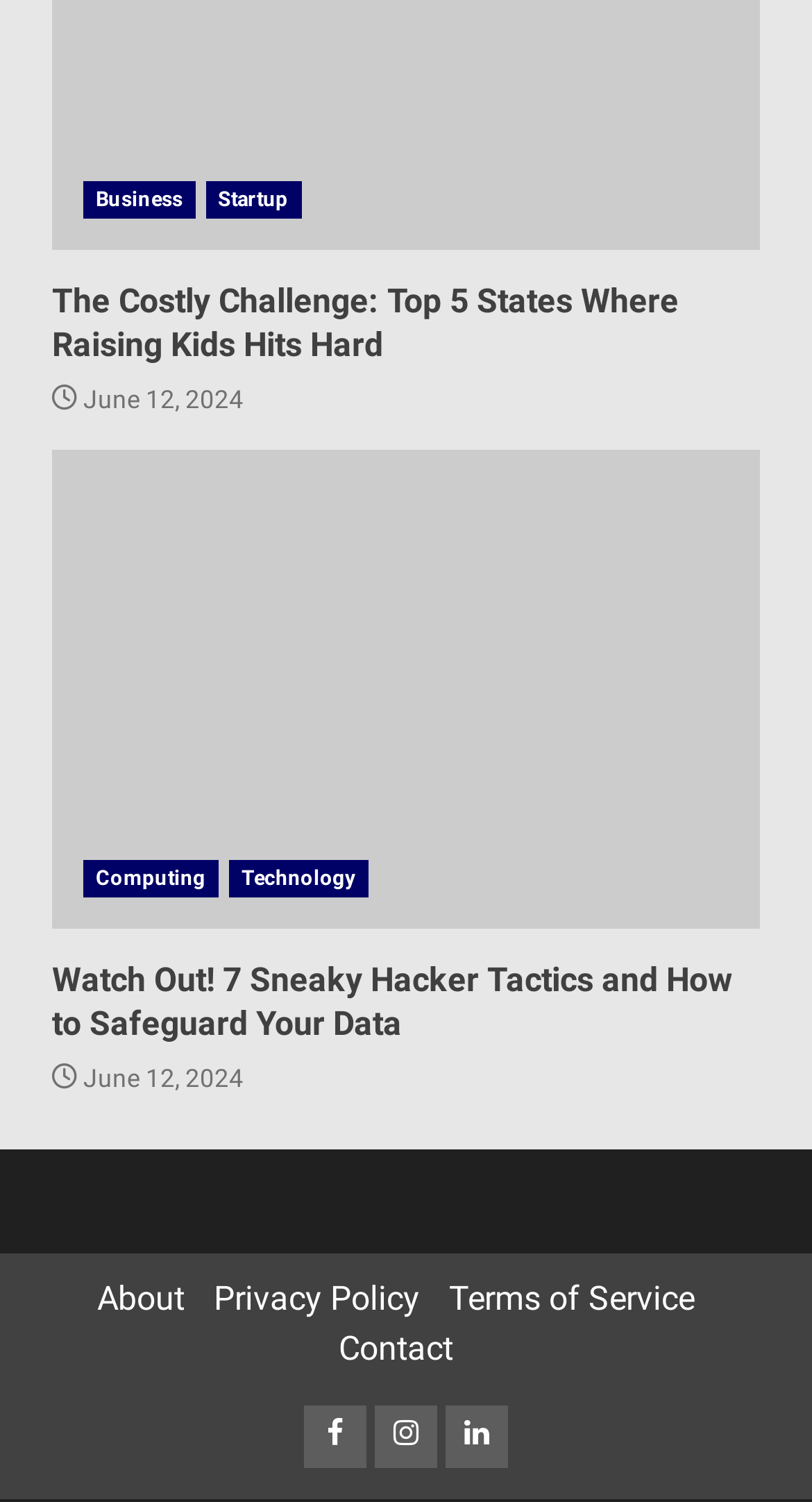How many minutes does it take to read the second article?
Make sure to answer the question with a detailed and comprehensive explanation.

I found the read time by looking at the StaticText element with the text '2 min read' which is located below the link 'Watch Out! 7 Sneaky Hacker Tactics and How to Safeguard Your Data'.